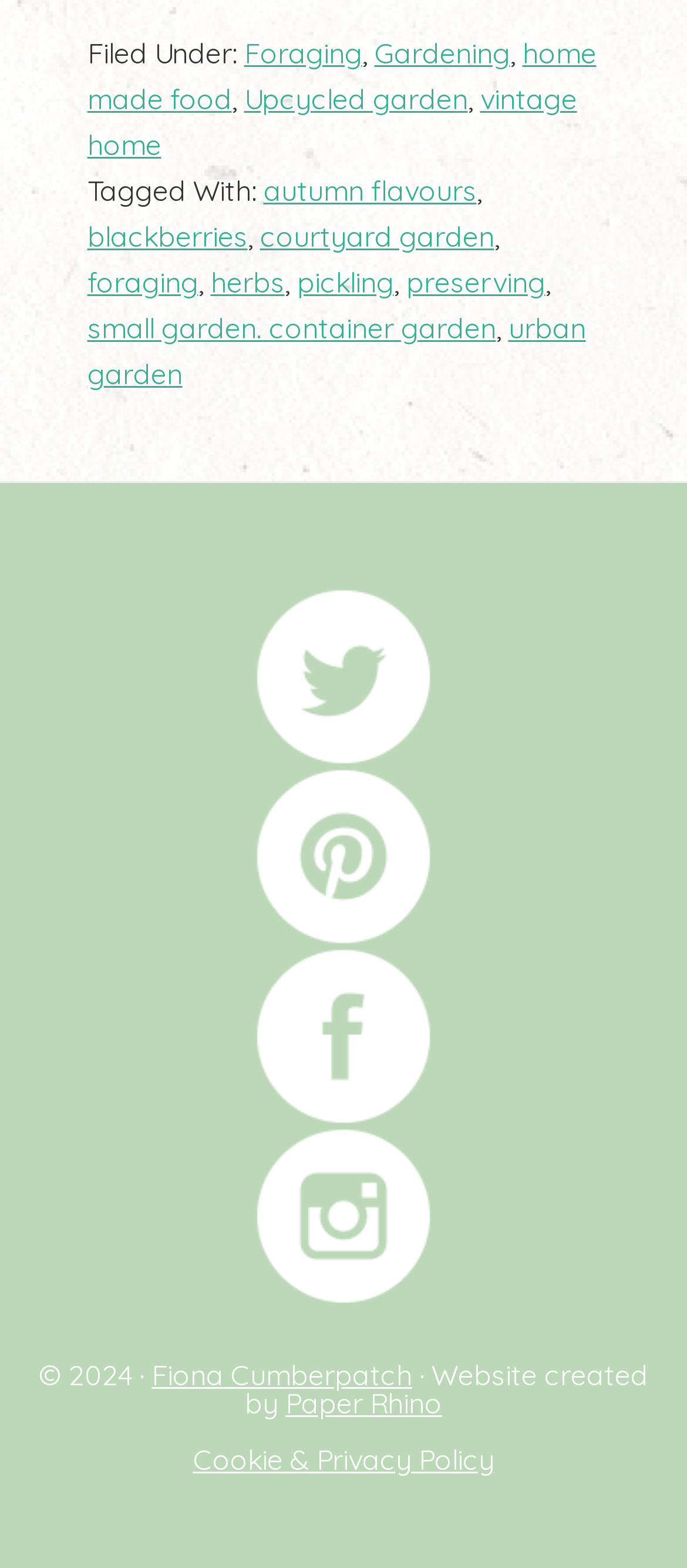What is the theme of the webpage?
Provide a detailed and extensive answer to the question.

The theme of the webpage can be determined by looking at the links and text at the top of the webpage, which include 'Foraging', 'Gardening', 'home made food', and others. These links and text suggest that the webpage is related to gardening and food.